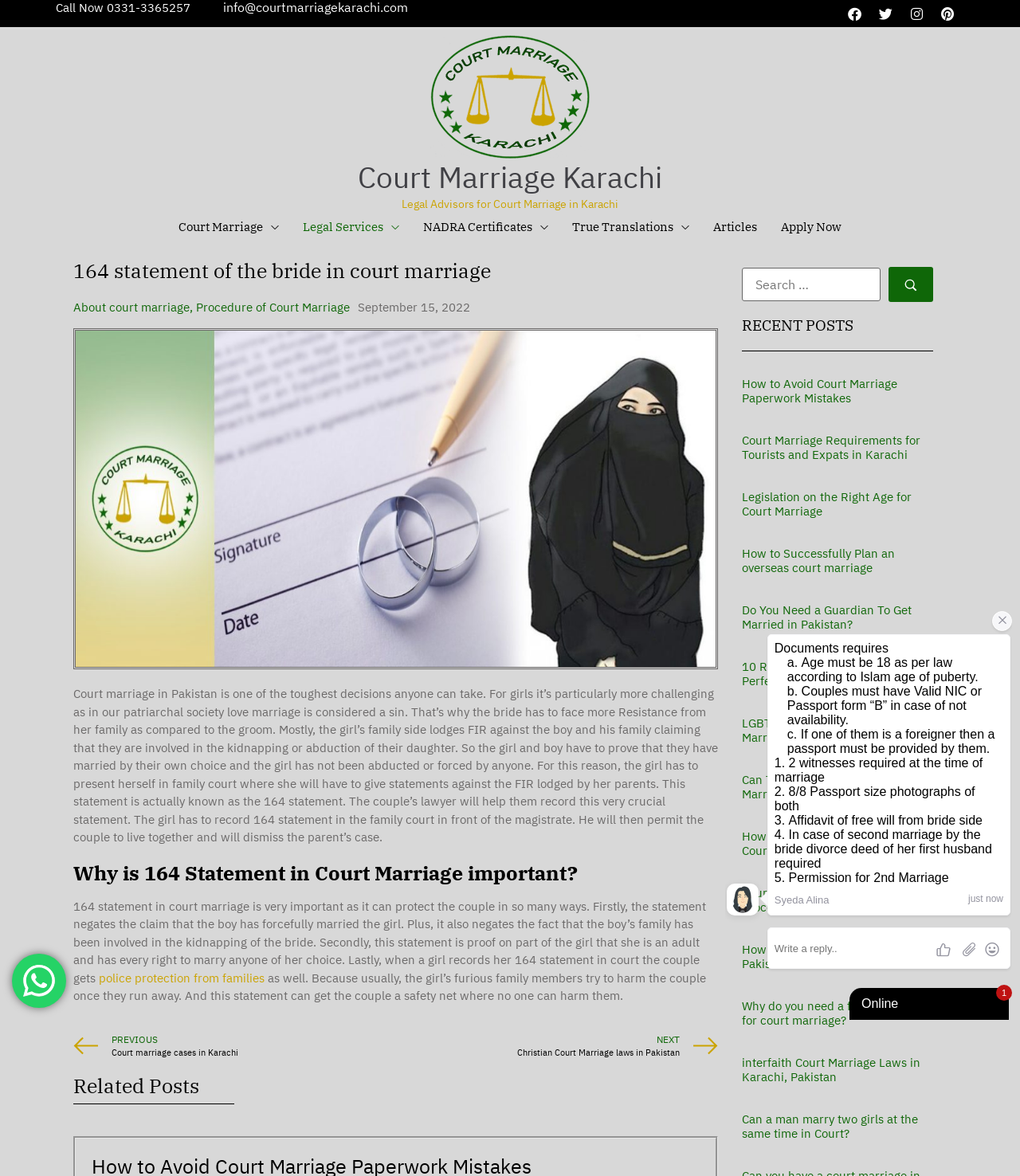Find the bounding box coordinates of the clickable area required to complete the following action: "Click the 'Apply Now' button".

[0.754, 0.18, 0.837, 0.207]